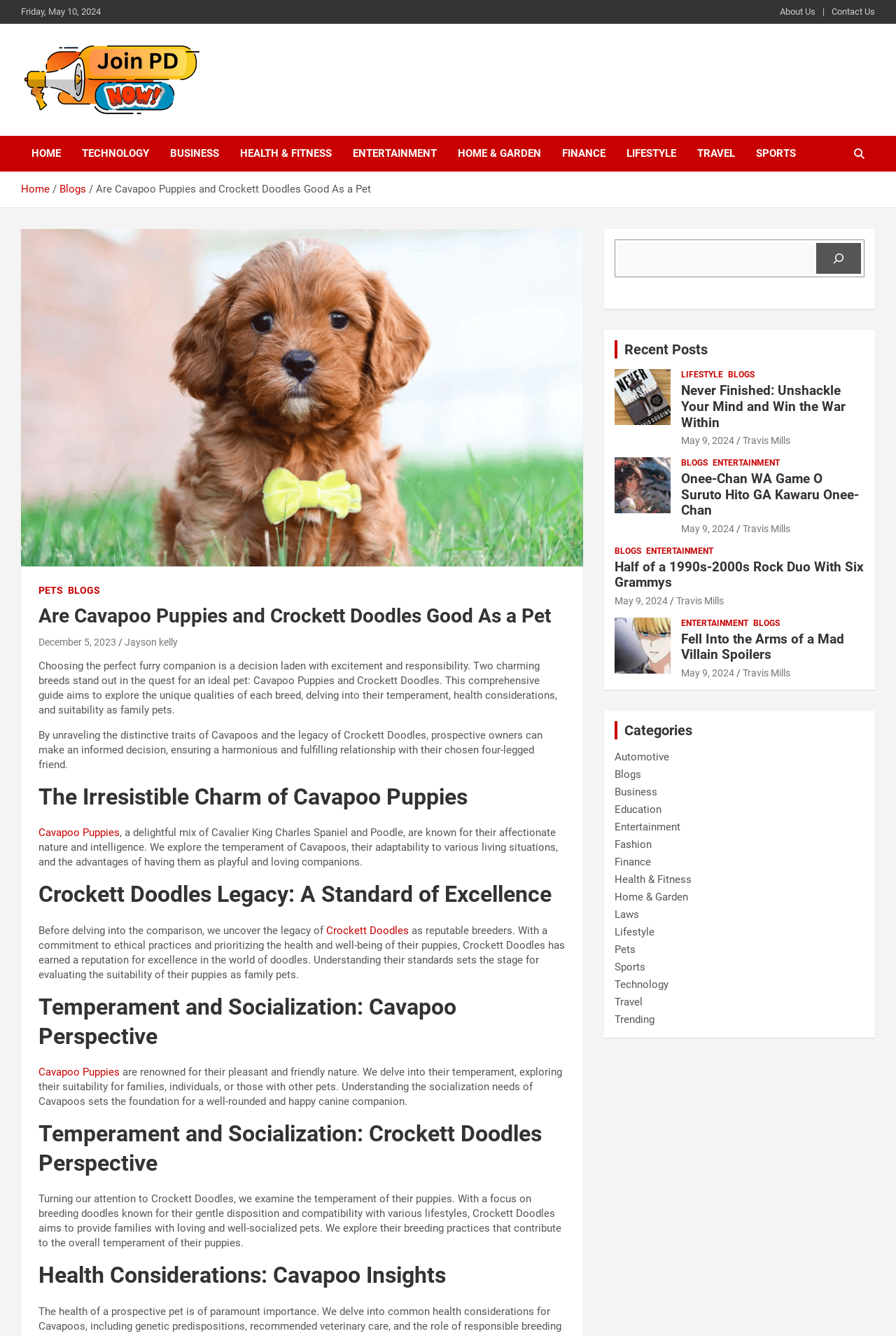Indicate the bounding box coordinates of the element that must be clicked to execute the instruction: "Read 'Are Cavapoo Puppies and Crockett Doodles Good As a Pet'". The coordinates should be given as four float numbers between 0 and 1, i.e., [left, top, right, bottom].

[0.043, 0.452, 0.632, 0.471]